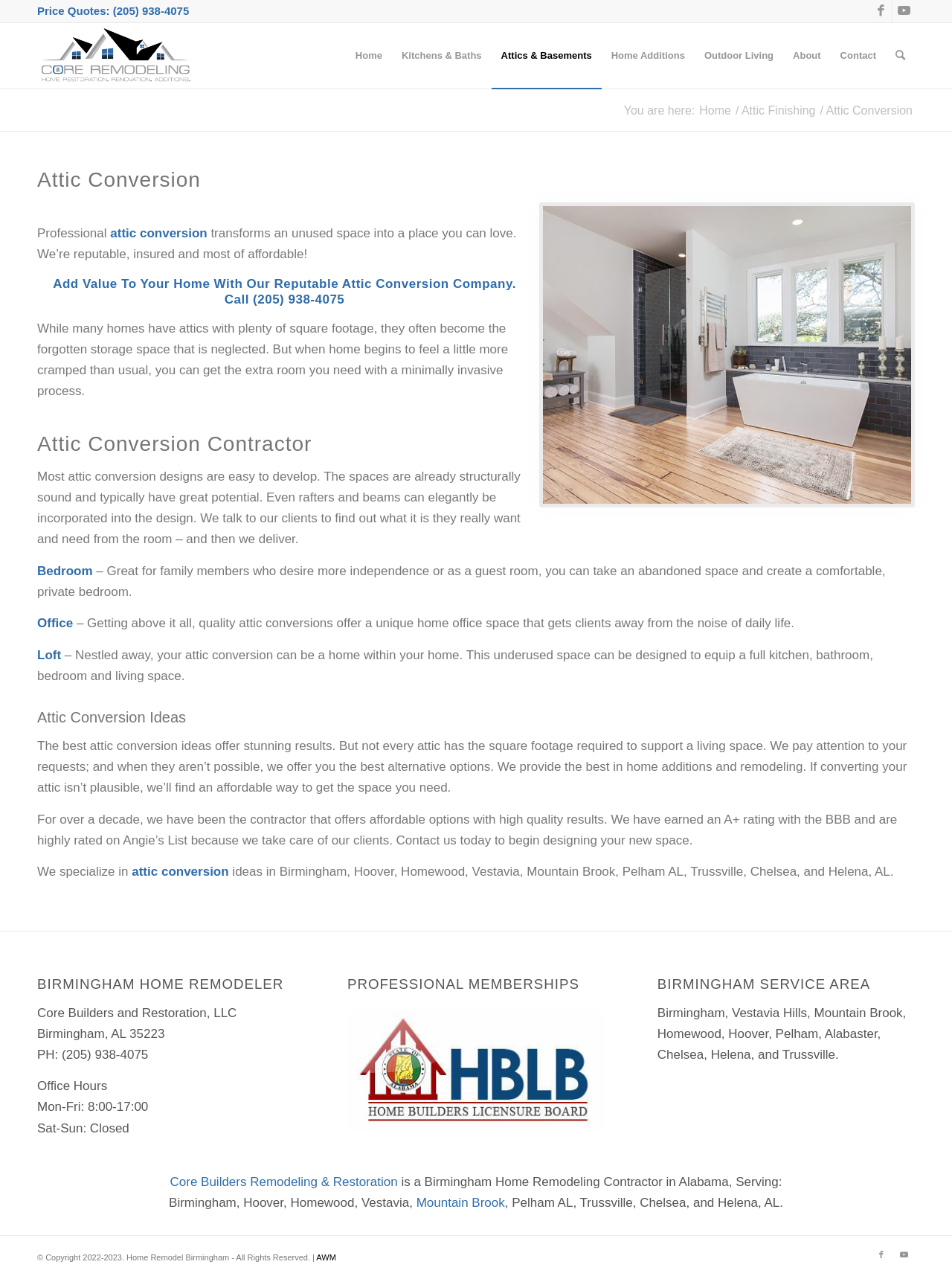Please answer the following question using a single word or phrase: 
What are the service areas of the company?

Birmingham, Vestavia Hills, Mountain Brook, etc.